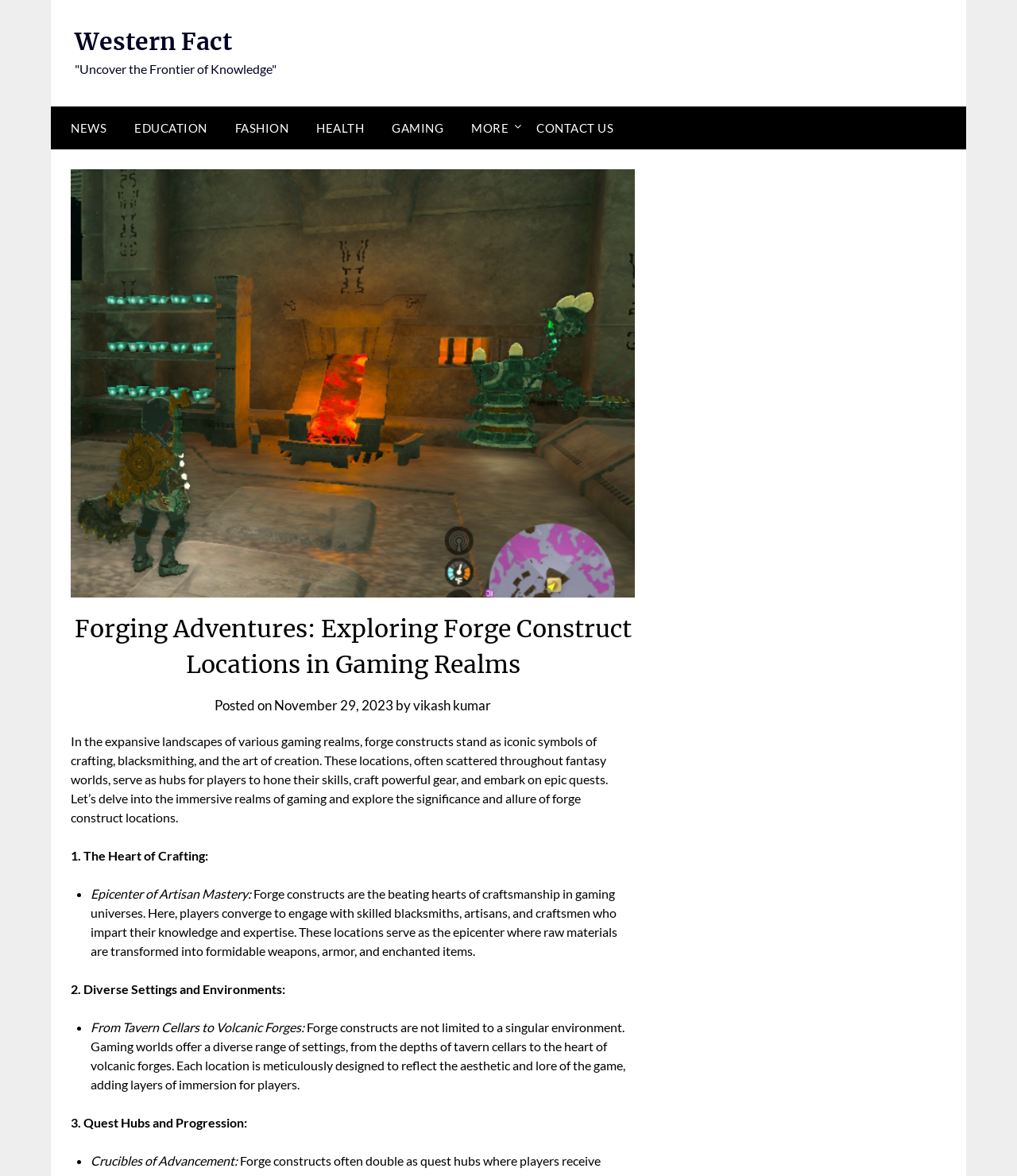Find the bounding box coordinates of the clickable area that will achieve the following instruction: "Contact US".

[0.515, 0.091, 0.616, 0.127]